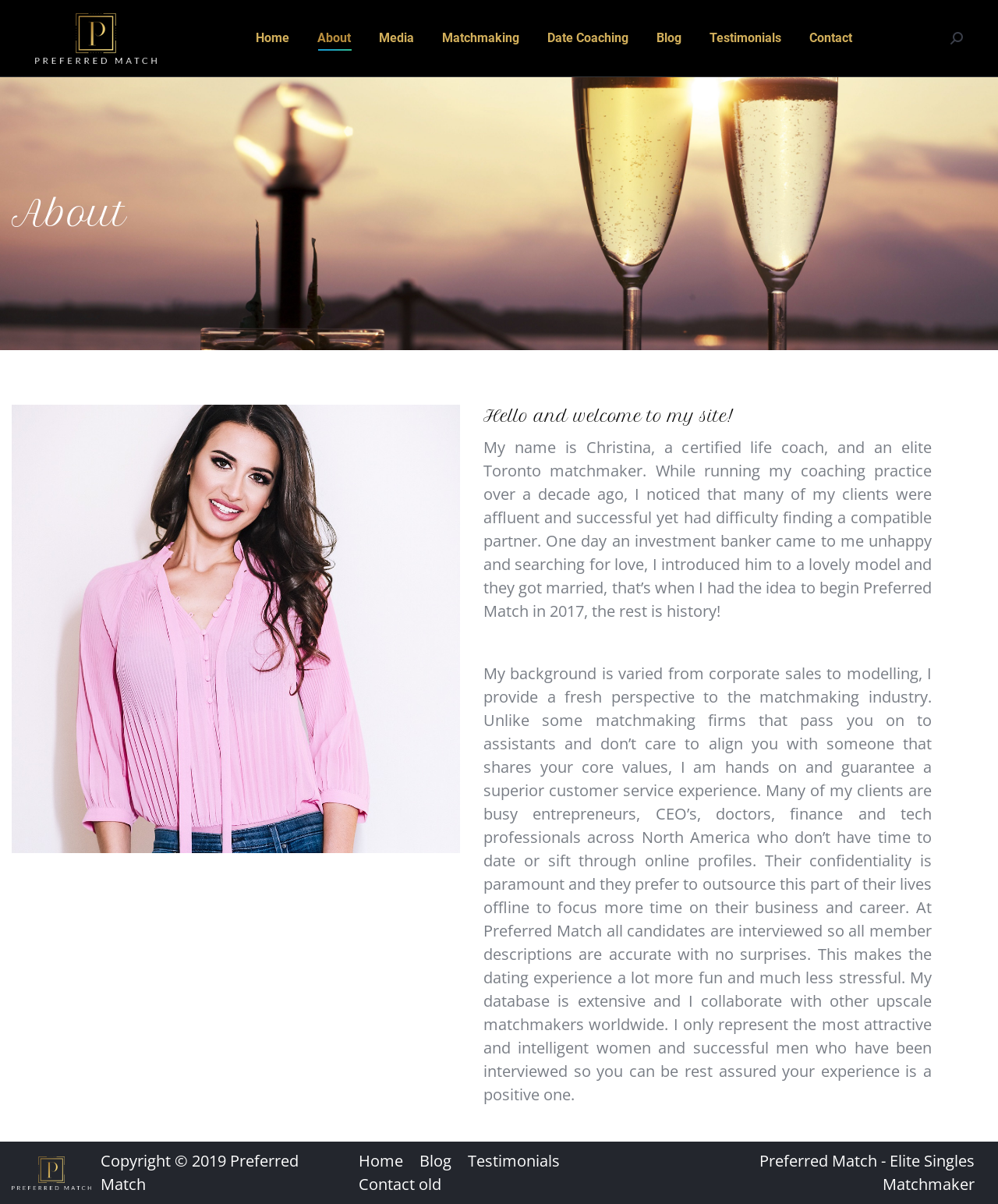What is Christina's profession?
Look at the image and construct a detailed response to the question.

Based on the webpage content, Christina is introduced as a certified life coach and an elite Toronto matchmaker. This information is provided in the main section of the webpage, where Christina shares her background and experience in the matchmaking industry.